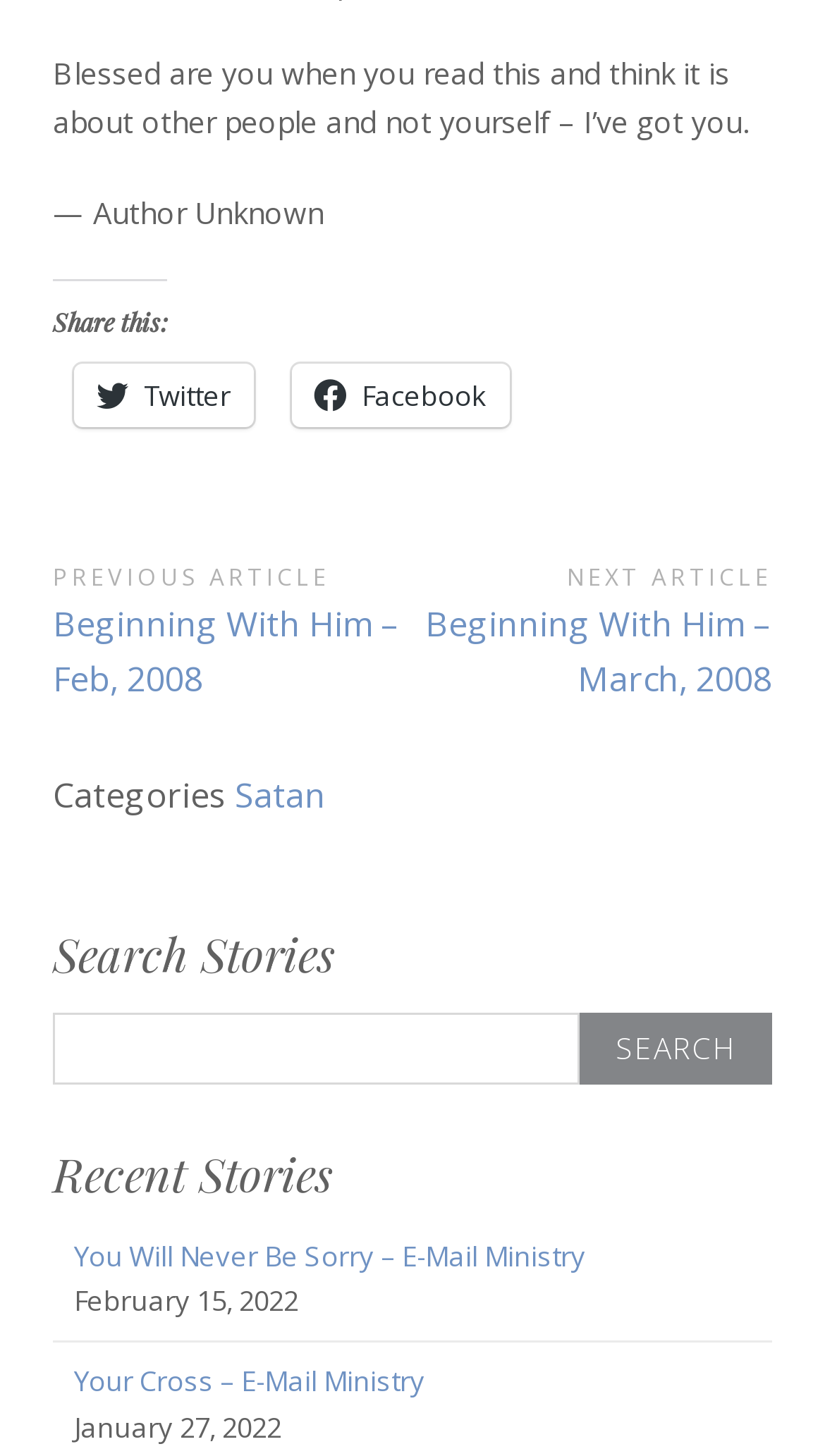Determine the bounding box coordinates of the clickable element to achieve the following action: 'Search for stories'. Provide the coordinates as four float values between 0 and 1, formatted as [left, top, right, bottom].

[0.064, 0.696, 0.703, 0.745]